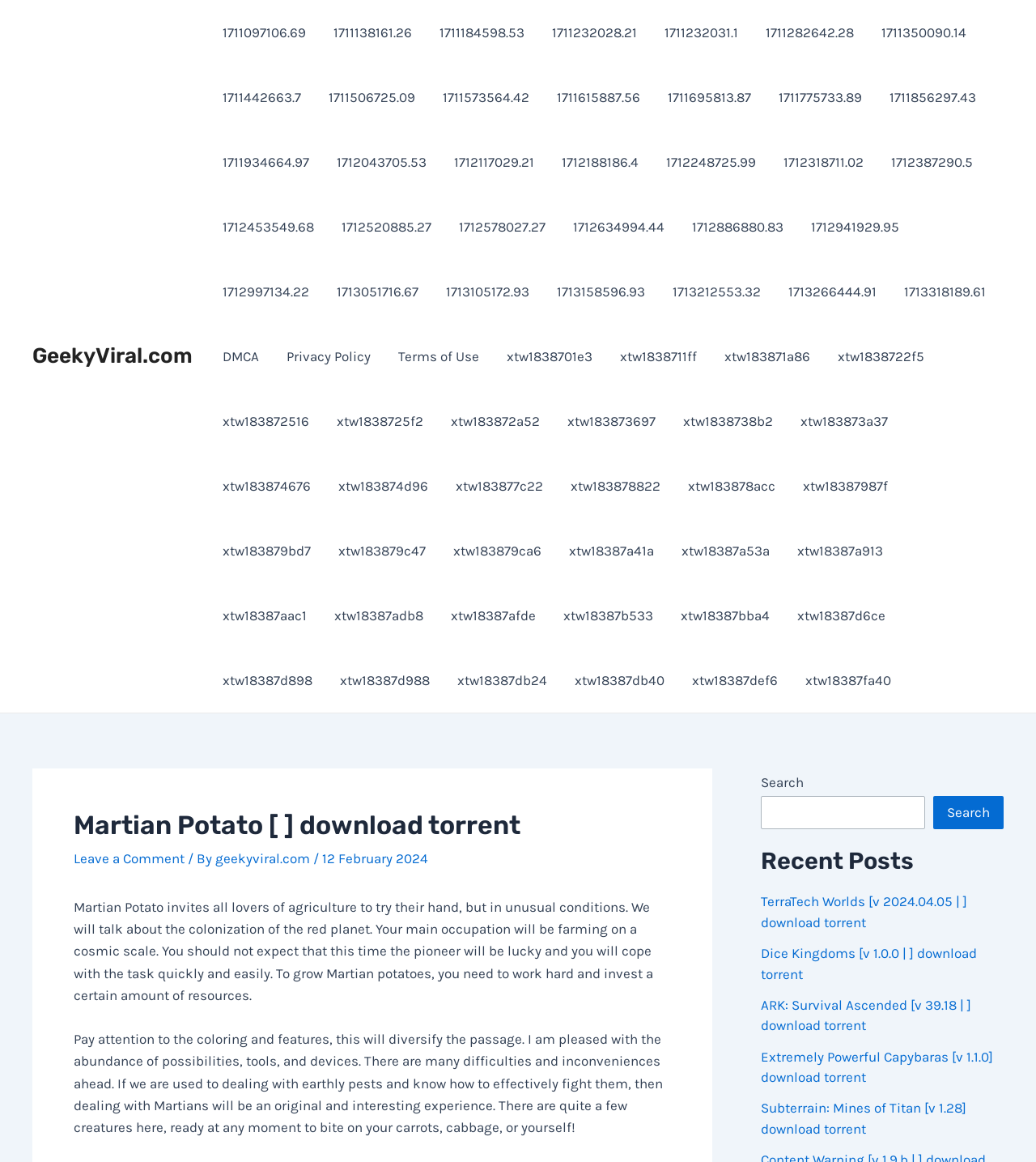Pinpoint the bounding box coordinates of the clickable area necessary to execute the following instruction: "Click on the 'GeekyViral.com' link". The coordinates should be given as four float numbers between 0 and 1, namely [left, top, right, bottom].

[0.031, 0.296, 0.186, 0.317]